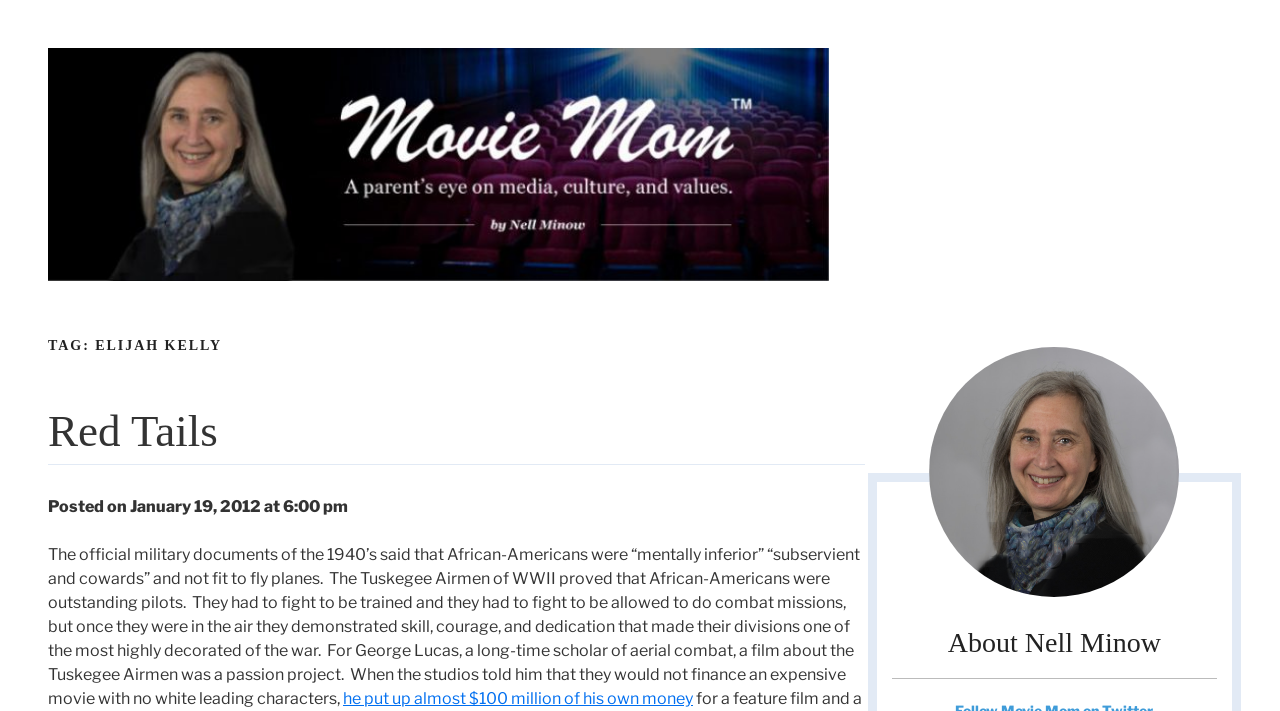Identify the bounding box coordinates for the UI element described as follows: alt="Movie Mom". Use the format (top-left x, top-left y, bottom-right x, bottom-right y) and ensure all values are floating point numbers between 0 and 1.

[0.038, 0.068, 0.962, 0.405]